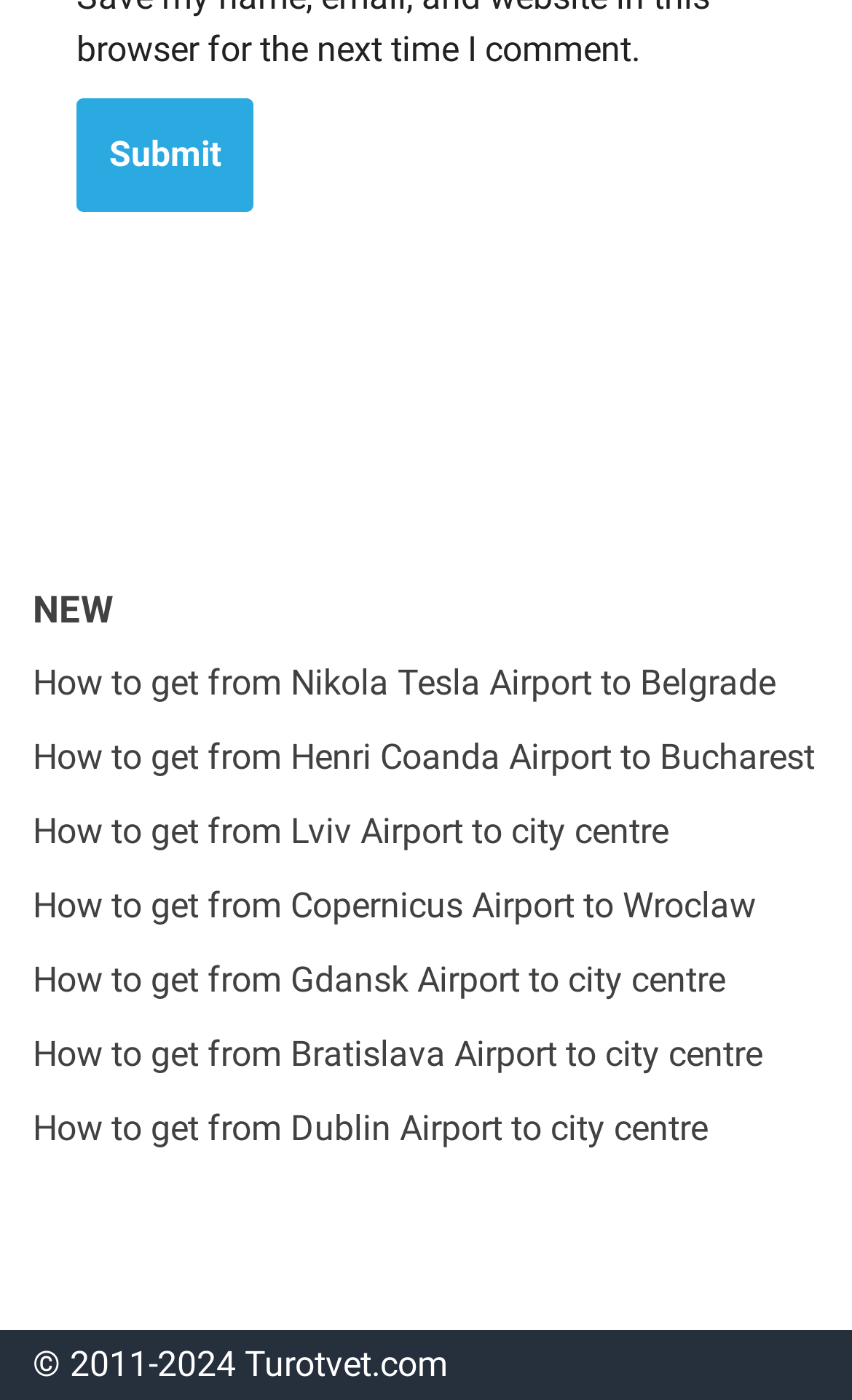What is the copyright year range?
Examine the image and give a concise answer in one word or a short phrase.

2011-2024